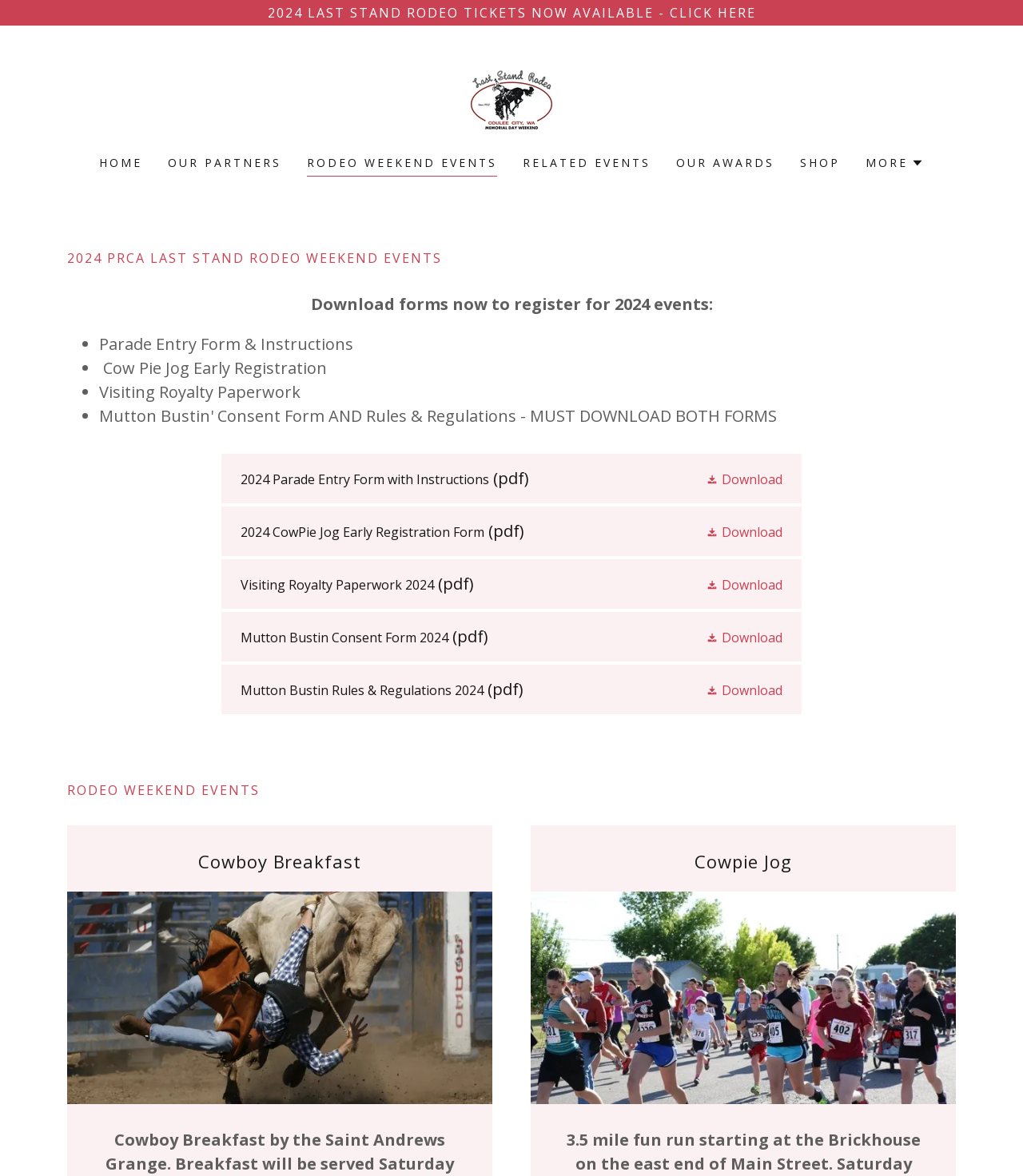Generate a comprehensive description of the webpage.

The webpage is about the 72nd Annual Rodeo on Memorial Weekend 2024. At the top, there is a main section with a prominent link "2024 Last Stand Rodeo Tickets NOW AVAILABLE - CLICK HERE" and an image of the Coulee City Rodeo Association. Below this, there are seven navigation links: "HOME", "OUR PARTNERS", "RODEO WEEKEND EVENTS", "RELATED EVENTS", "OUR AWARDS", "SHOP", and a "MORE" button with a dropdown menu.

The main content of the page is divided into two sections. The first section has a heading "2024 PRCA LAST STAND RODEO WEEKEND EVENTS" and lists four downloadable forms for registering for 2024 events, including a parade entry form, a Cow Pie Jog early registration form, and visiting royalty paperwork. Each form has a corresponding "Download" button with a PDF icon.

The second section has a heading "RODEO WEEKEND EVENTS" and features two subheadings: "Cowboy Breakfast" and "Cowpie Jog". Each subheading is accompanied by a large image, with the "Cowboy Breakfast" image on the left and the "Cowpie Jog" image on the right.